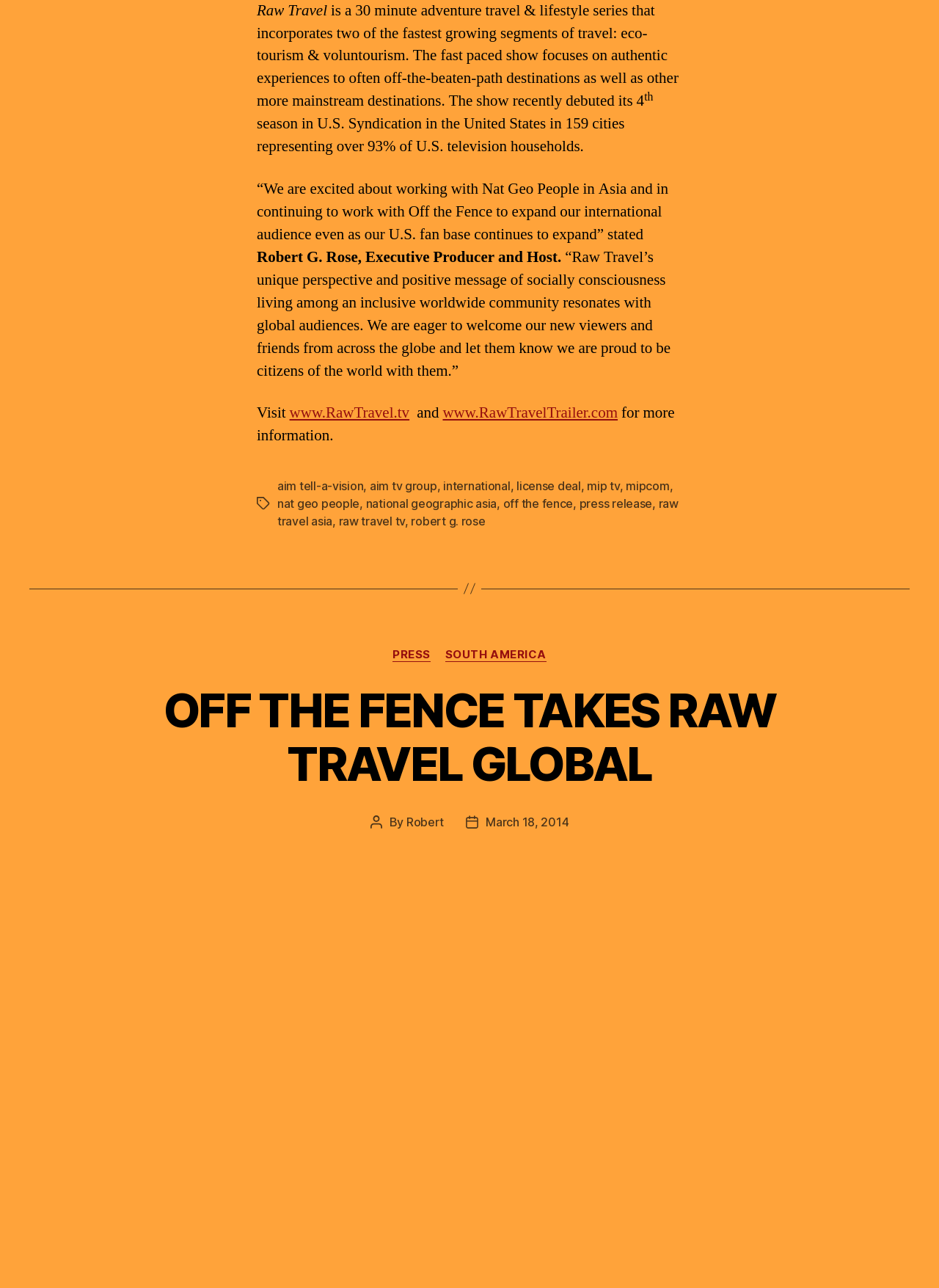Can you find the bounding box coordinates of the area I should click to execute the following instruction: "Read more about the press release"?

[0.617, 0.385, 0.695, 0.396]